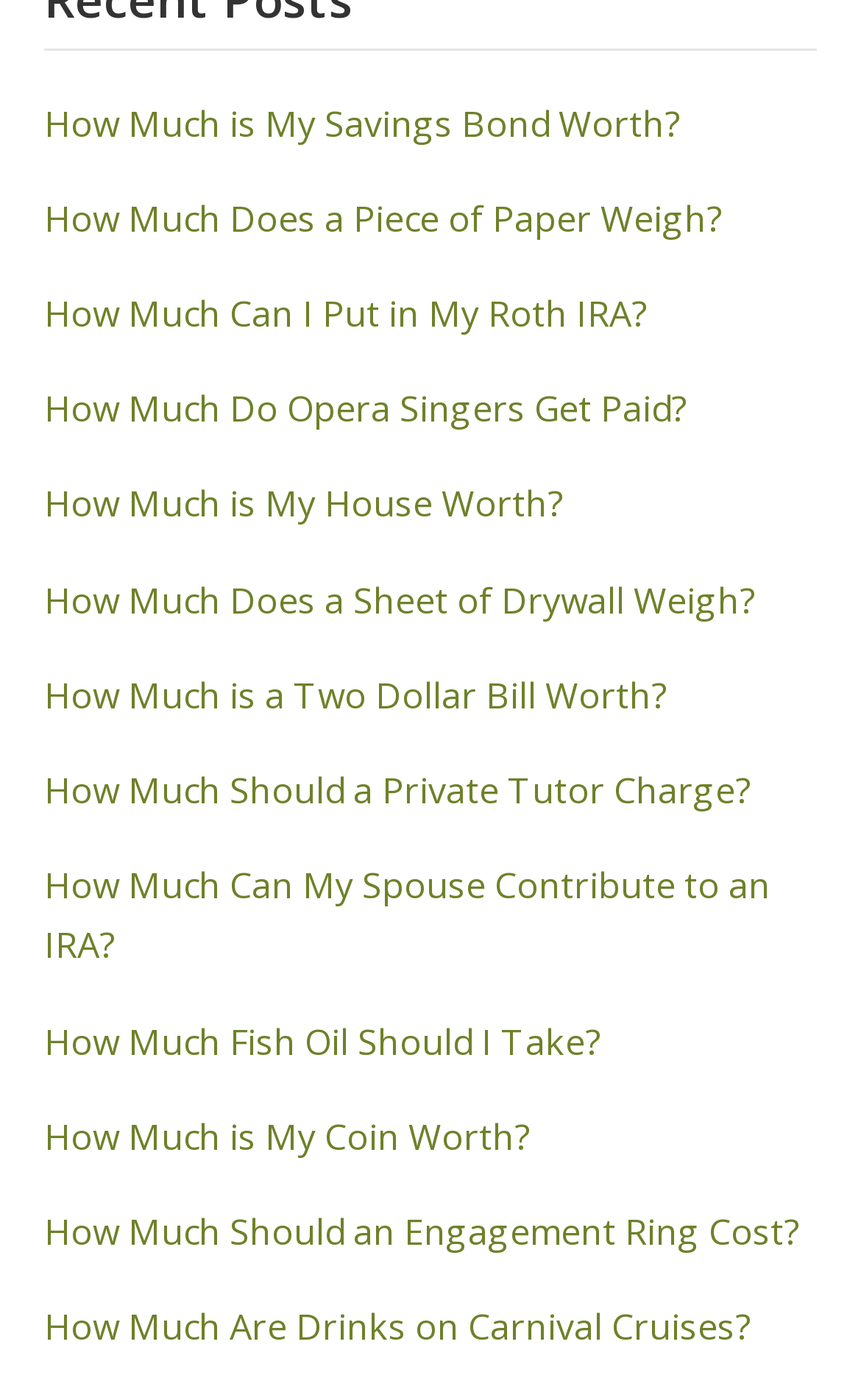Locate the bounding box coordinates of the clickable area to execute the instruction: "Discover how much opera singers get paid". Provide the coordinates as four float numbers between 0 and 1, represented as [left, top, right, bottom].

[0.051, 0.275, 0.797, 0.309]